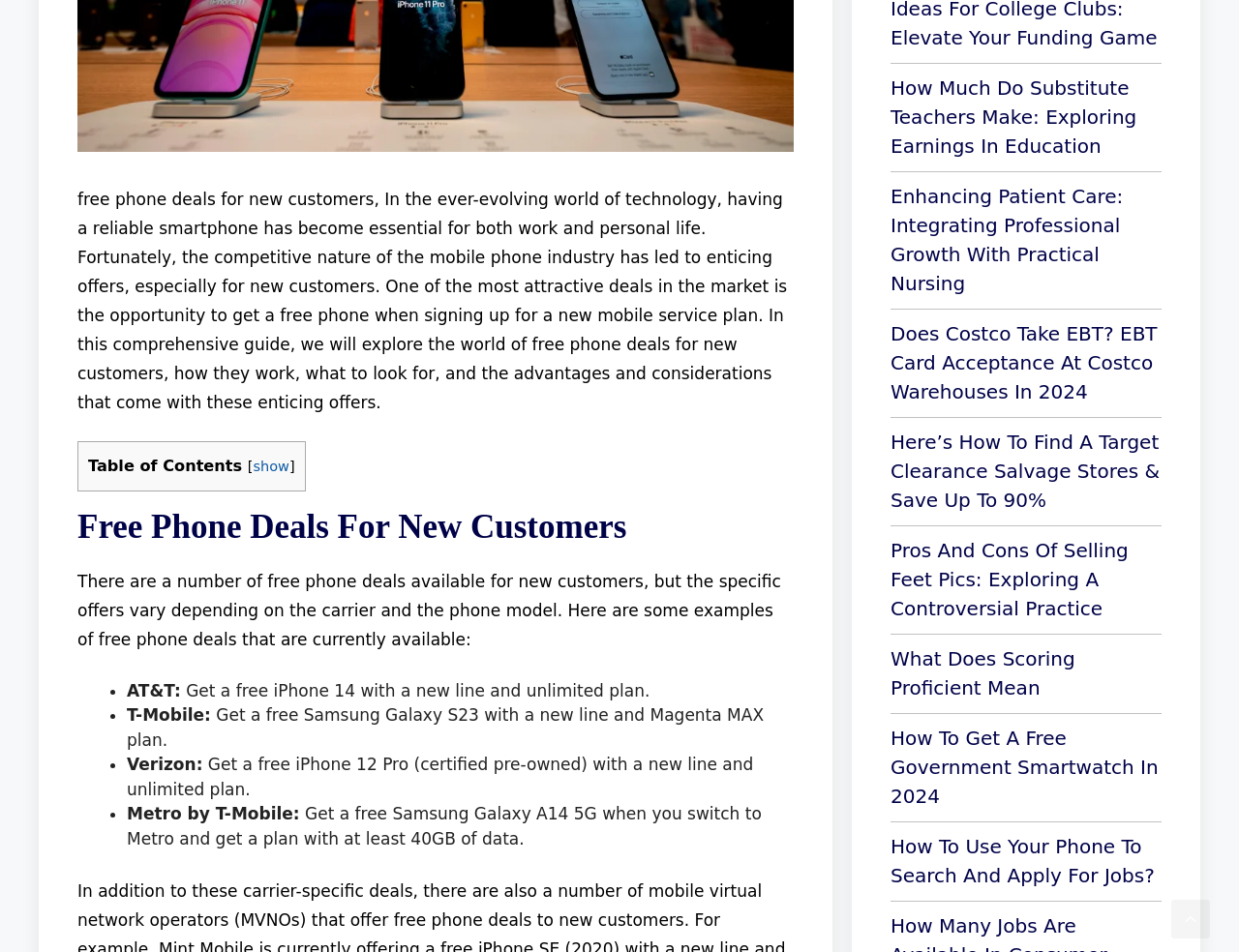Please answer the following question using a single word or phrase: 
Which carrier offers a free iPhone 14 with a new line and unlimited plan?

AT&T